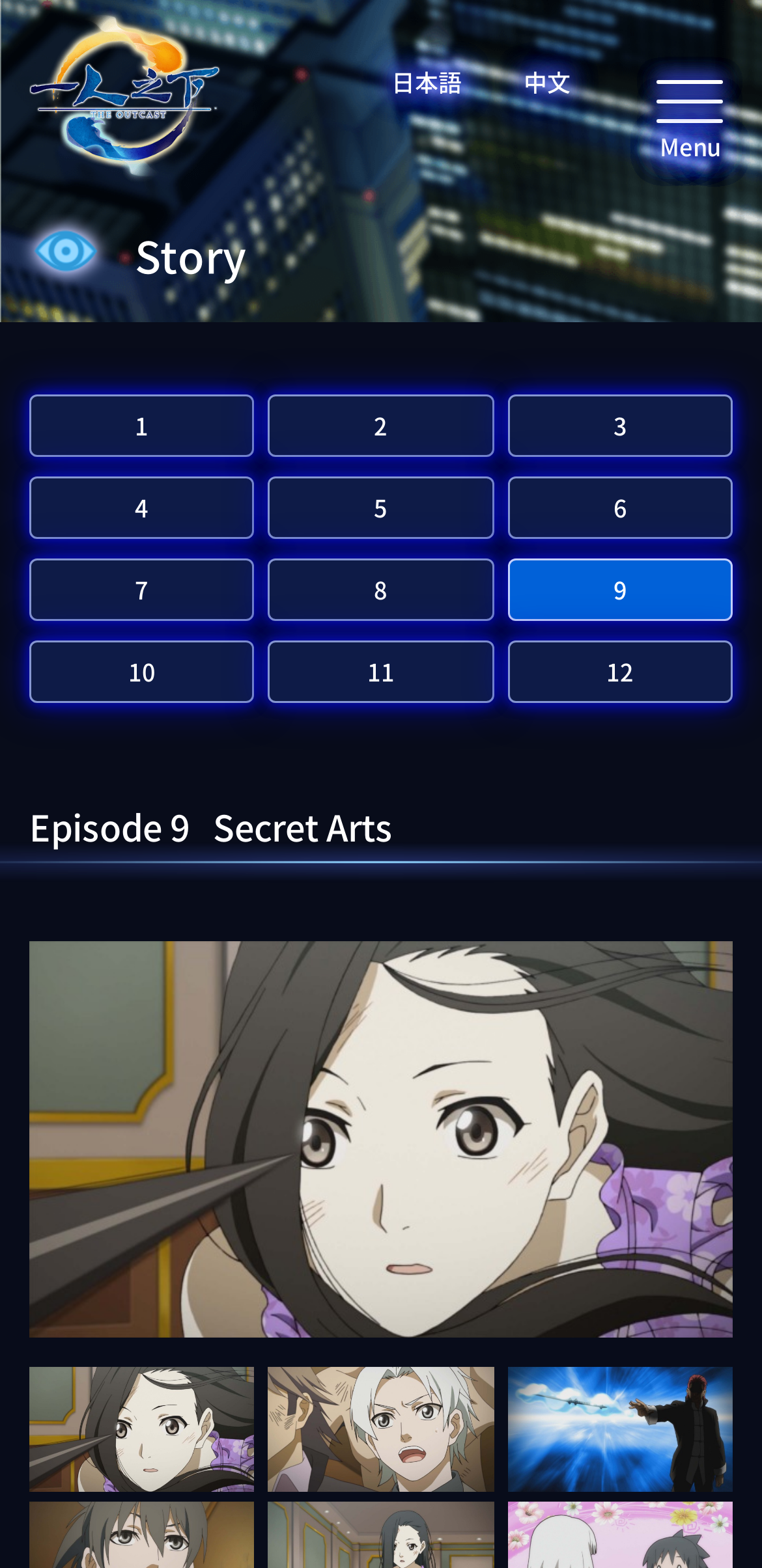Determine the bounding box coordinates of the region to click in order to accomplish the following instruction: "Click the link to episode 1". Provide the coordinates as four float numbers between 0 and 1, specifically [left, top, right, bottom].

[0.038, 0.252, 0.334, 0.291]